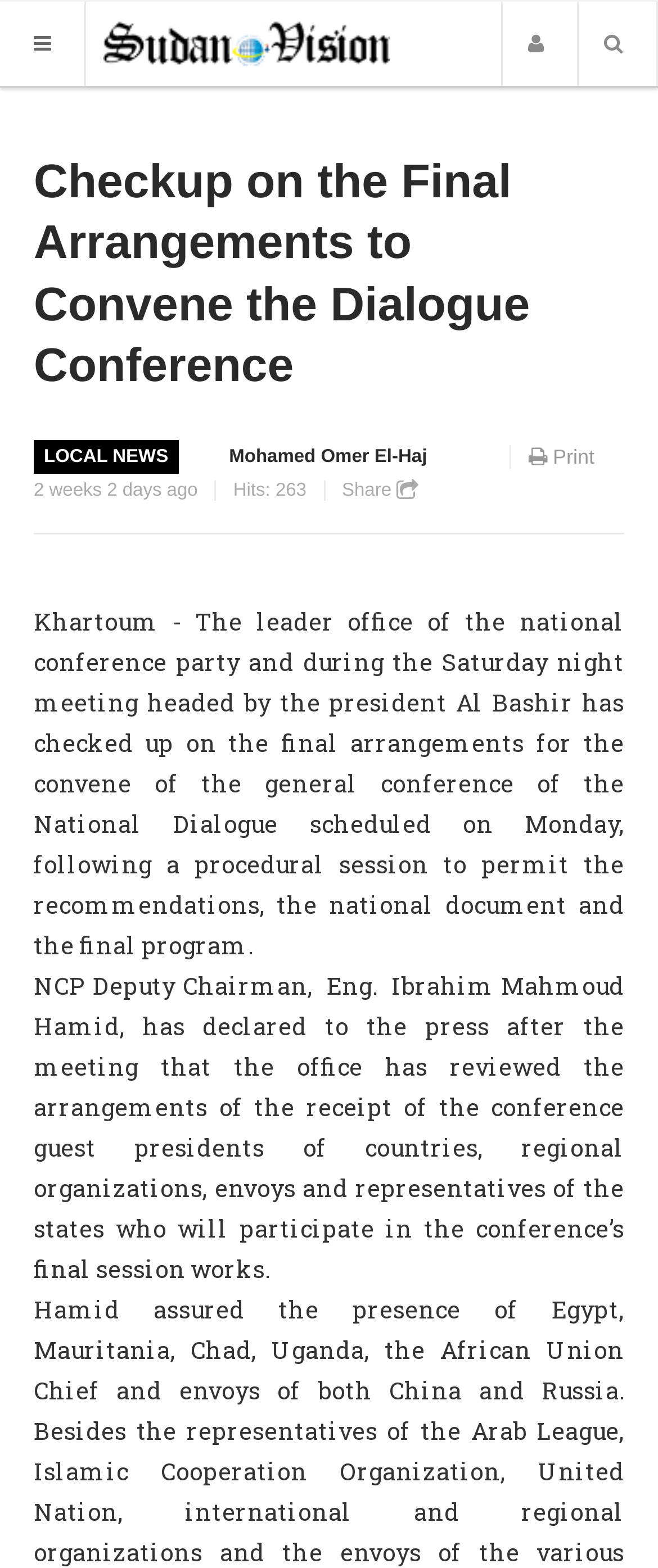Please locate the bounding box coordinates of the element's region that needs to be clicked to follow the instruction: "View Facebook page". The bounding box coordinates should be provided as four float numbers between 0 and 1, i.e., [left, top, right, bottom].

None